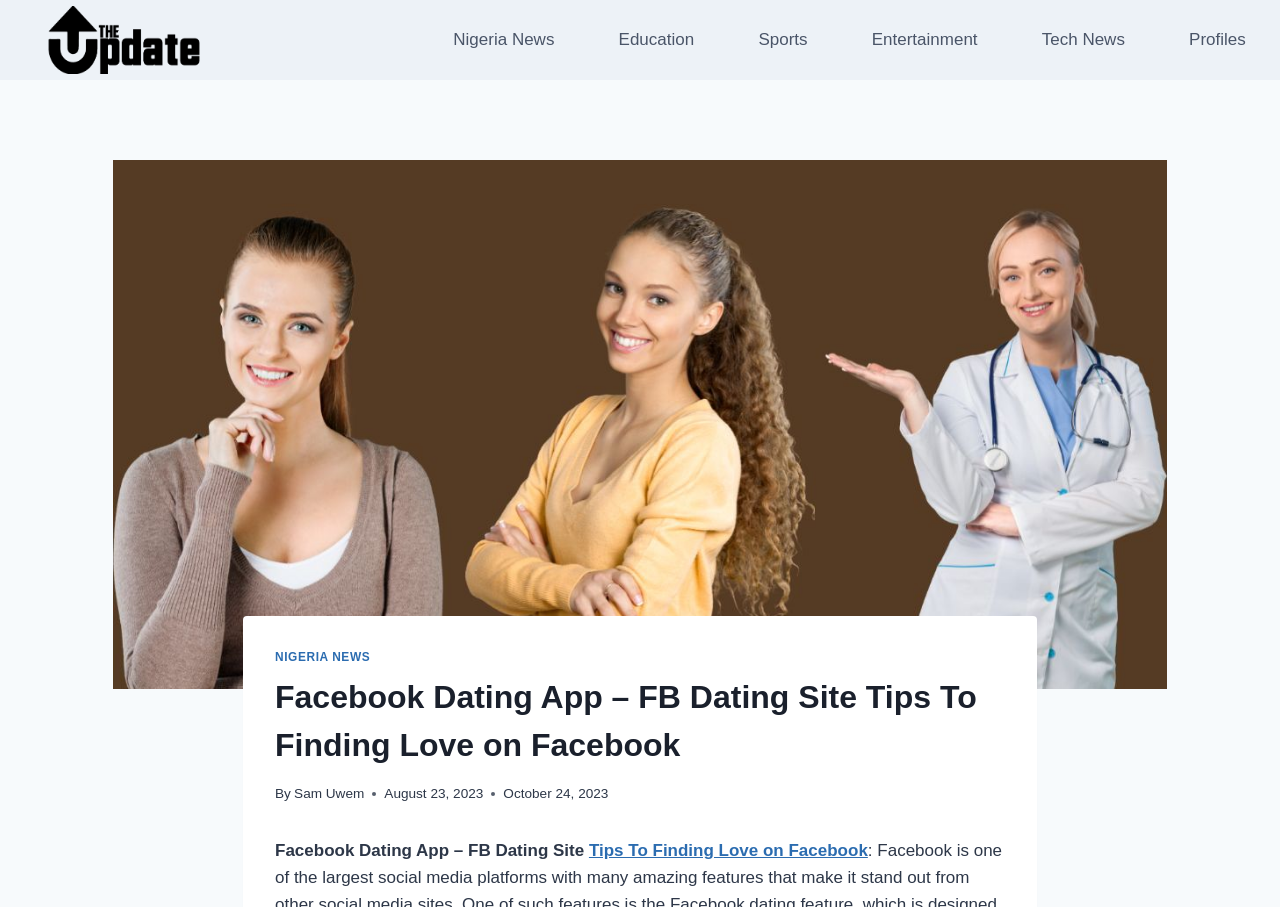Identify the bounding box coordinates of the region that should be clicked to execute the following instruction: "Read Facebook Dating App – FB Dating Site Tips".

[0.46, 0.927, 0.678, 0.948]